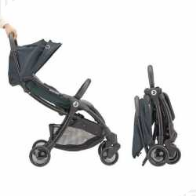Generate a detailed caption that encompasses all aspects of the image.

The image showcases the versatile Maxi-Cosi Jaya stroller, highlighting its functionality and convenience. On the left, the stroller is depicted in its full, upright position, featuring a spacious seat and a large canopy that offers protection from the elements. On the right, the stroller is shown in its compact, folded state, emphasizing its lightweight and travel-friendly design. This innovative stroller can be easily folded with one hand, making it ideal for urban parents who need to manage various tasks while navigating city life. The design balances comfort for the child with practicality for parents, ensuring ease of use without sacrificing functionality.